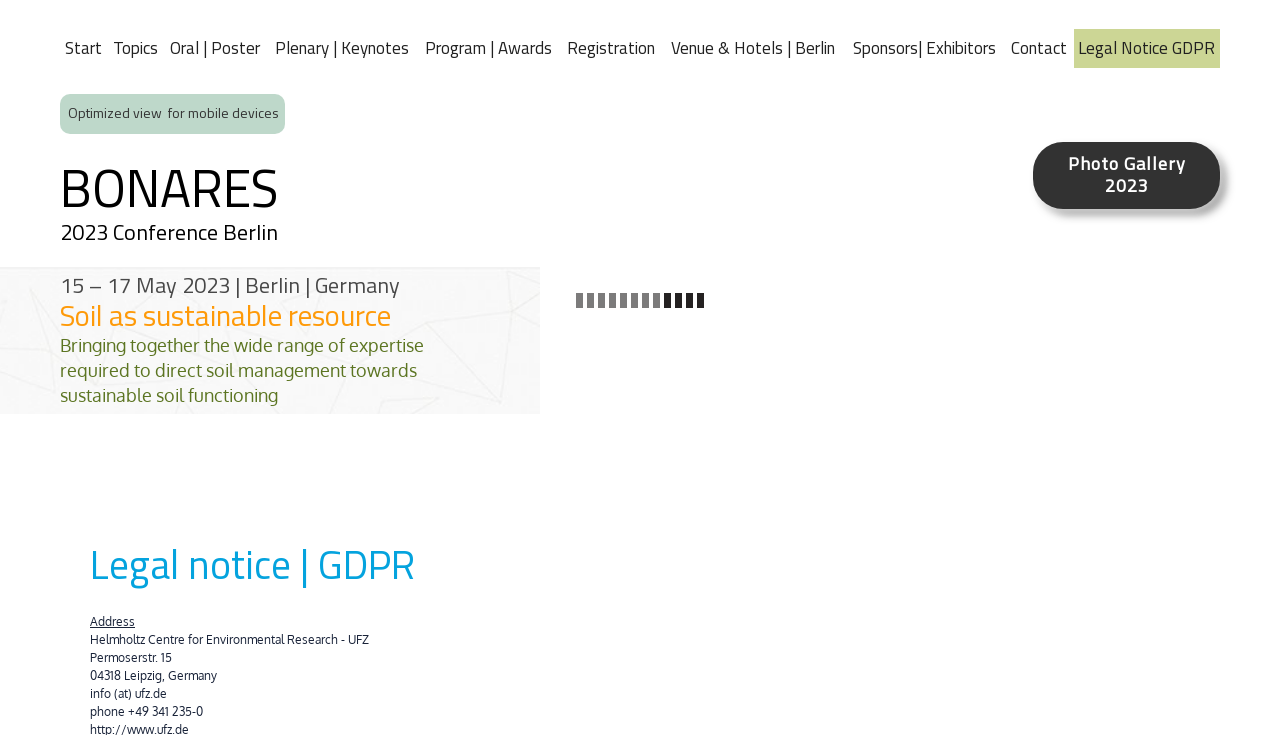Identify the bounding box for the described UI element. Provide the coordinates in (top-left x, top-left y, bottom-right x, bottom-right y) format with values ranging from 0 to 1: Sponsors| Exhibitors

[0.66, 0.039, 0.785, 0.093]